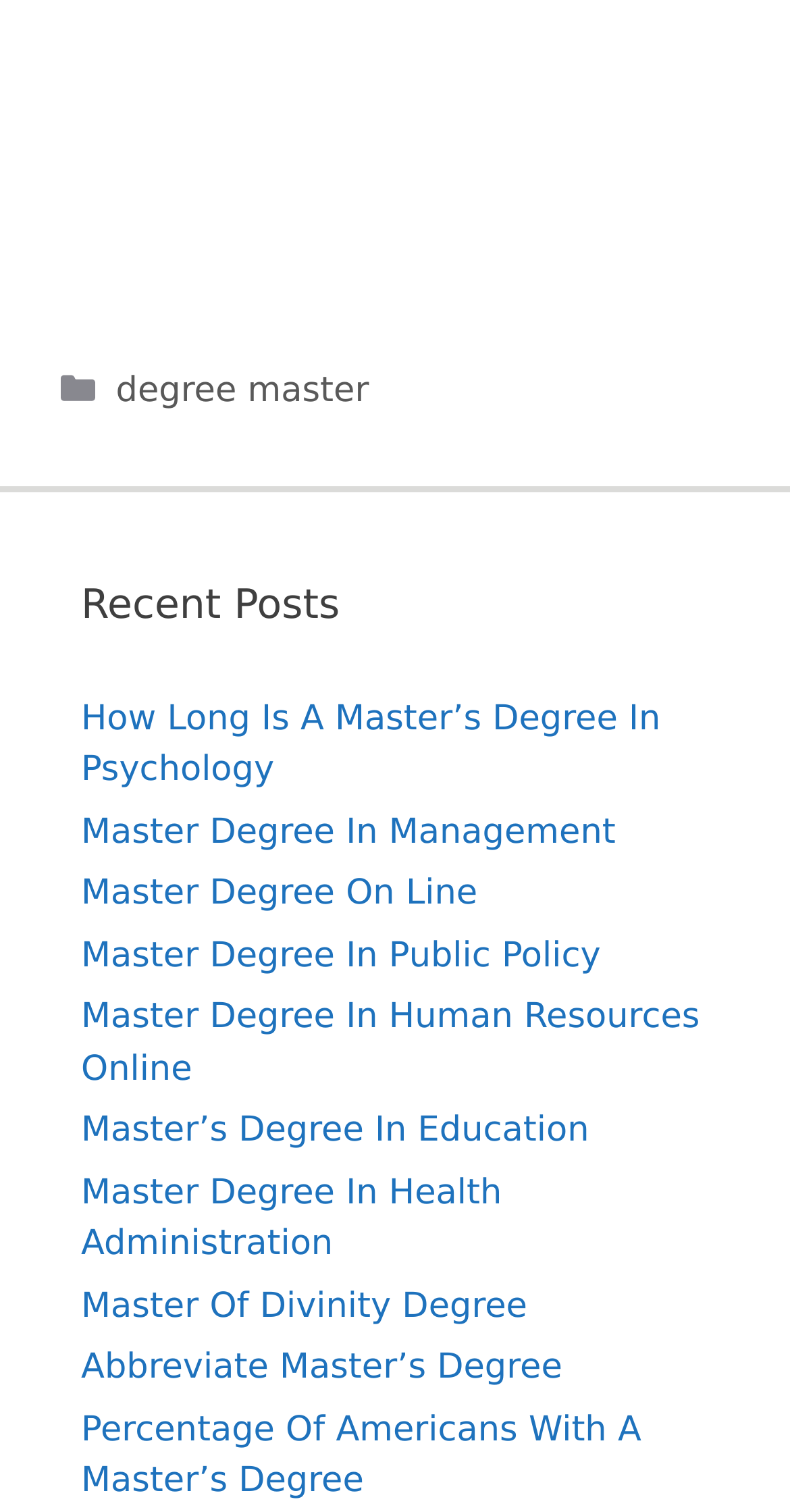What is the category of the first link?
Based on the image, please offer an in-depth response to the question.

The first link is 'degree master' which is categorized under 'Categories' section, indicating that the webpage is related to education and academic degrees.